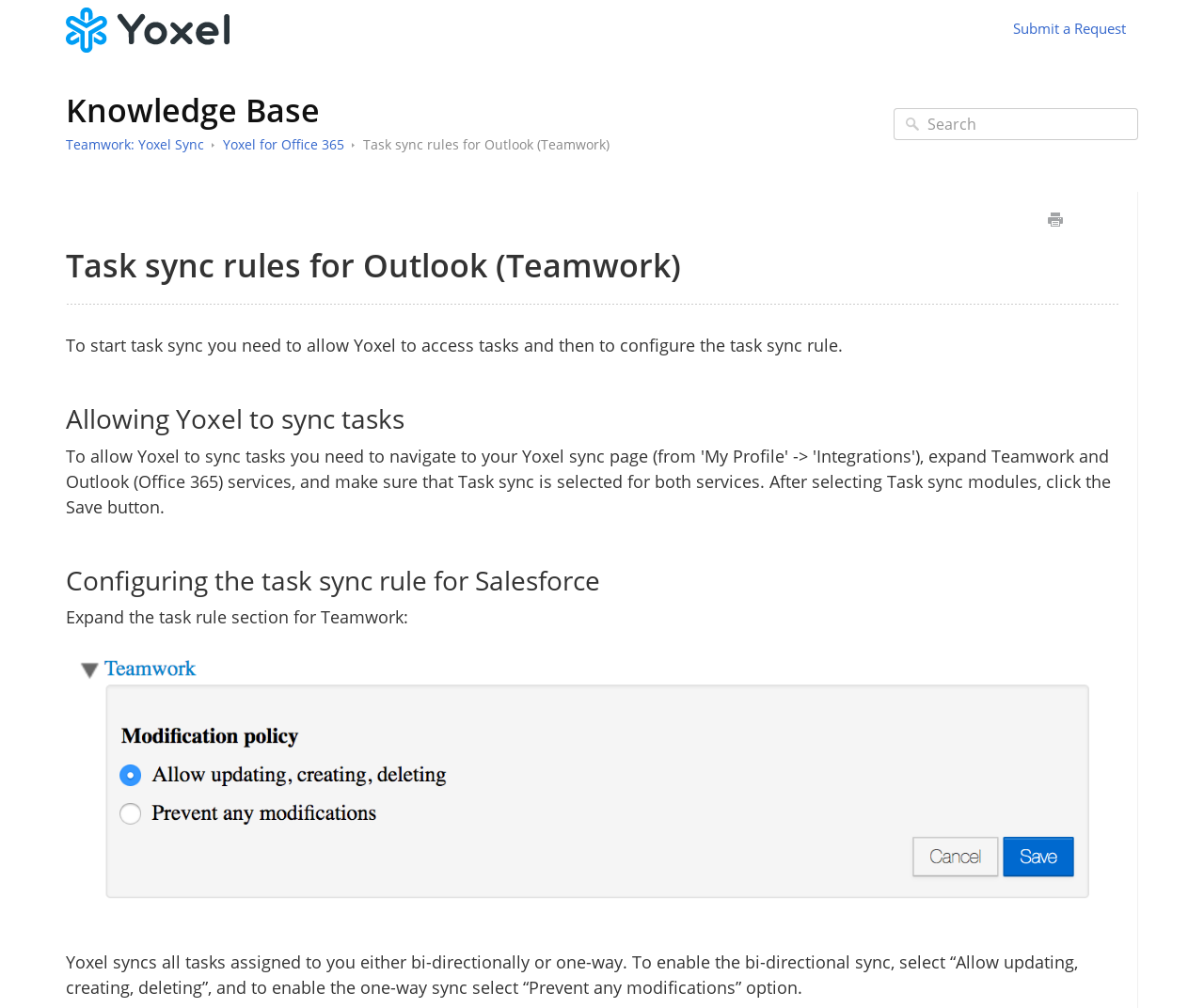Can you specify the bounding box coordinates of the area that needs to be clicked to fulfill the following instruction: "Go to Knowledge Base"?

[0.055, 0.088, 0.266, 0.131]